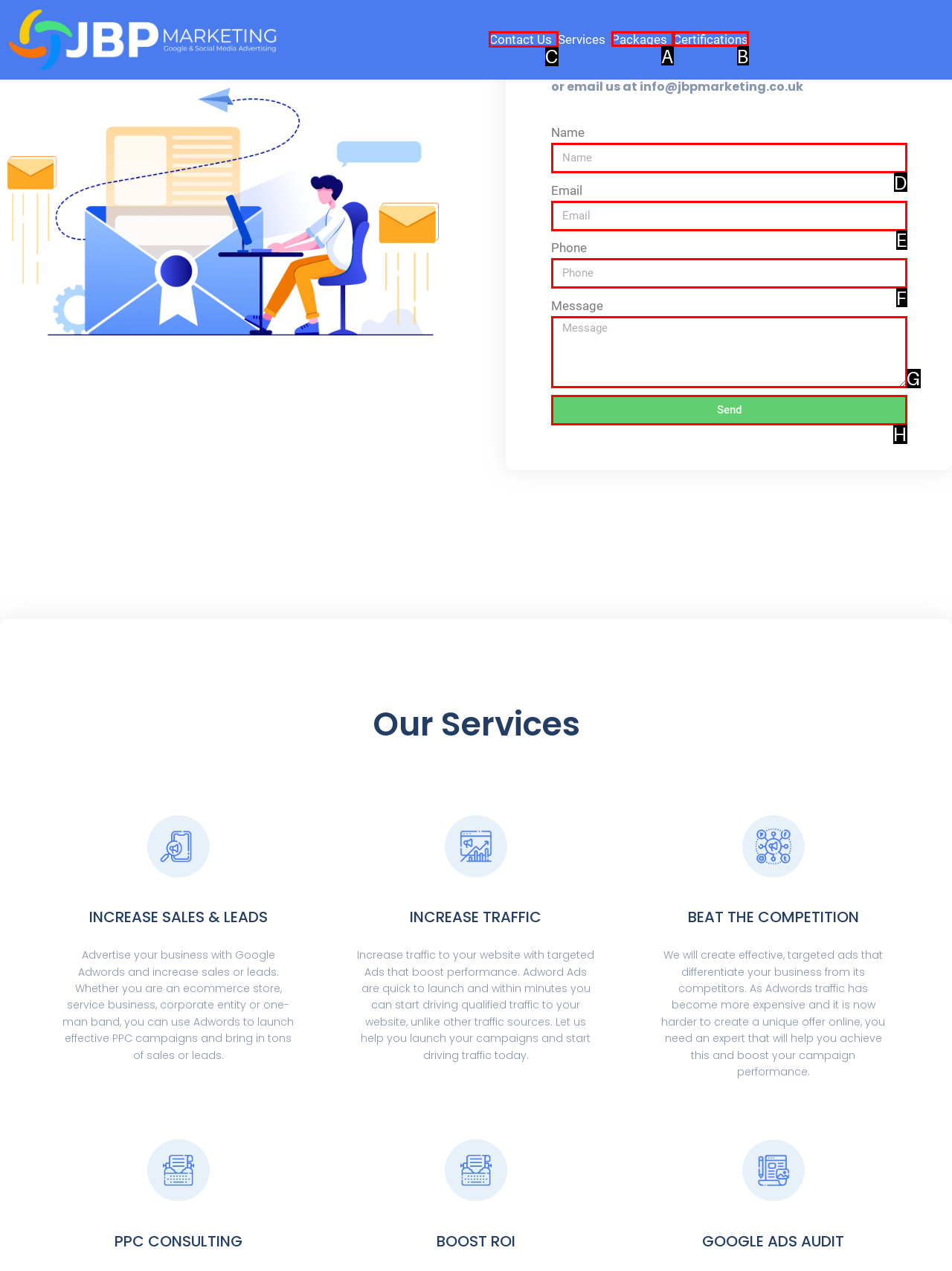Based on the choices marked in the screenshot, which letter represents the correct UI element to perform the task: Click Contact Us?

C